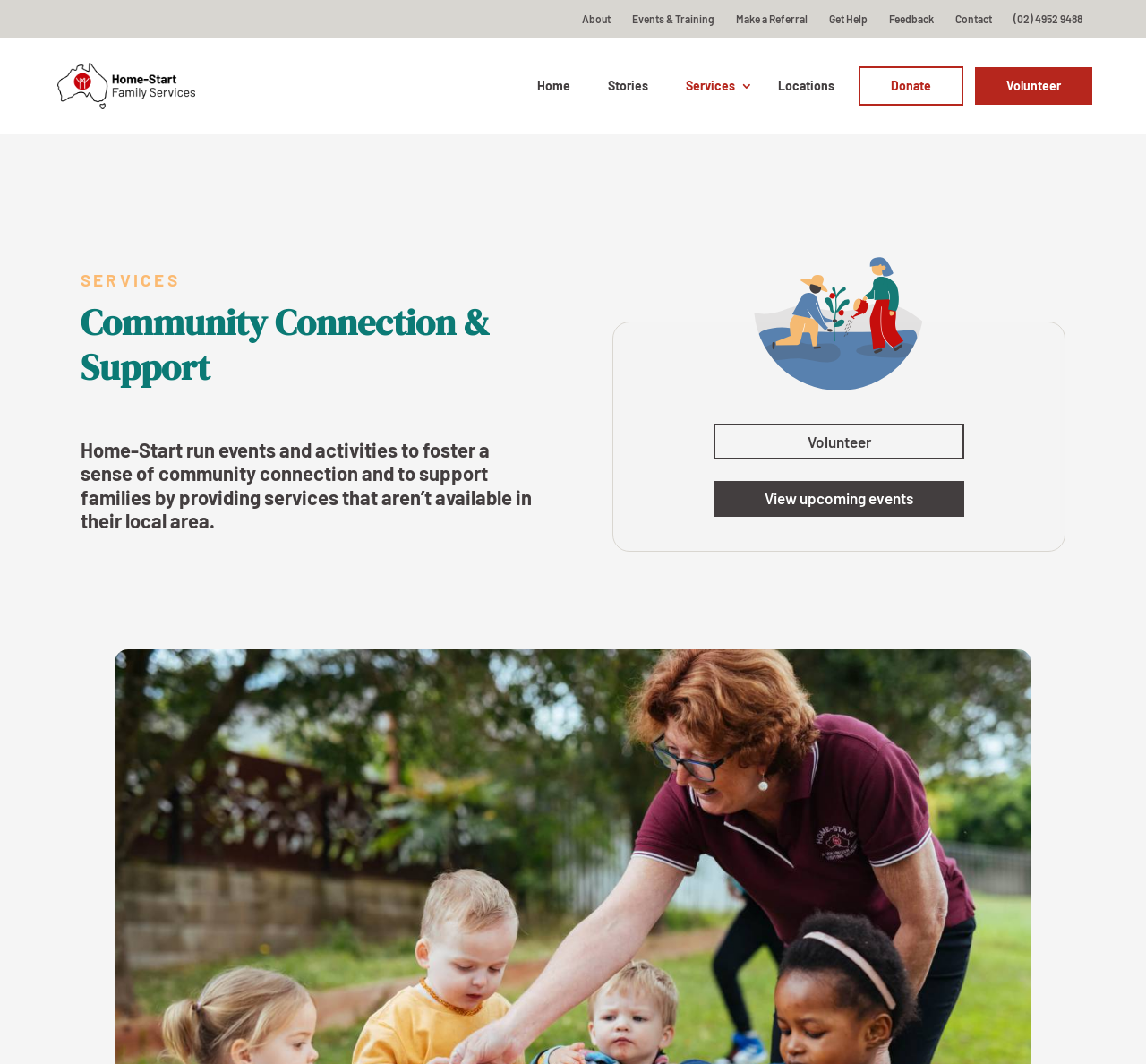How can one volunteer with the organization?
Please provide a comprehensive answer based on the contents of the image.

One can volunteer with the organization by clicking on the 'Volunteer' link, which is located in the top navigation bar and also in the main content area of the webpage.